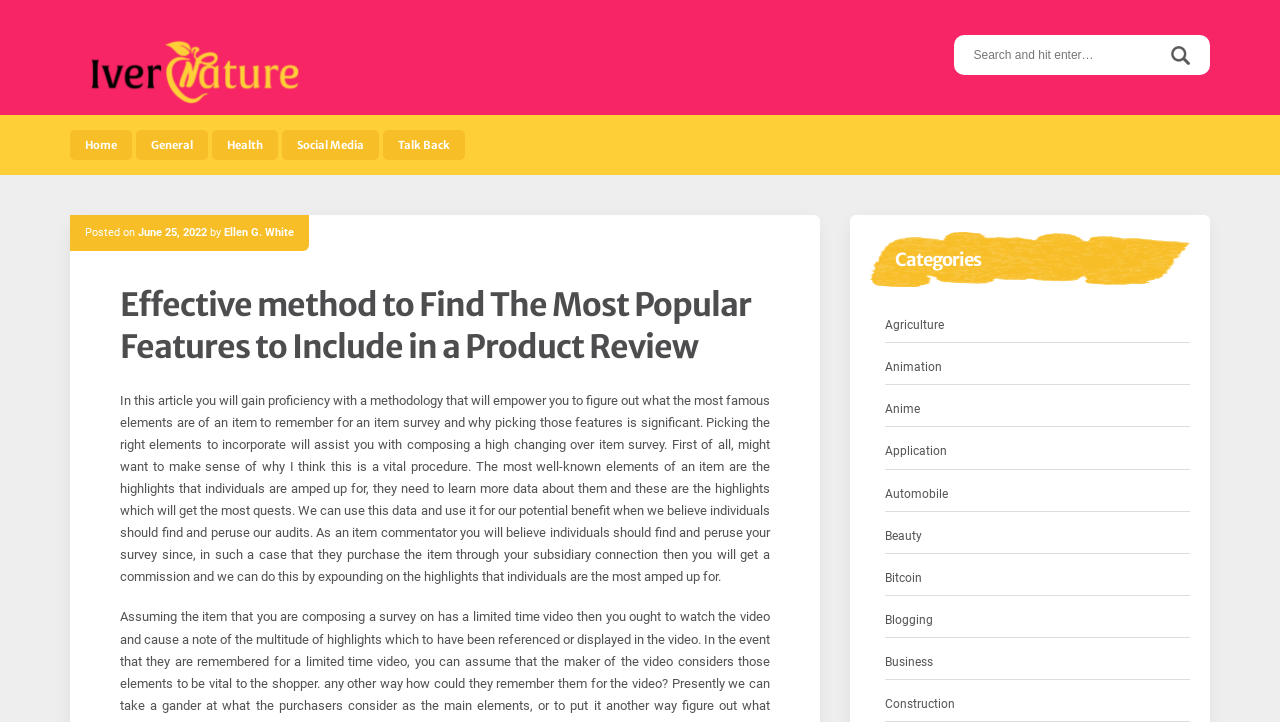Elaborate on the different components and information displayed on the webpage.

The webpage appears to be a blog article titled "Effective method to Find The Most Popular Features to Include in a Product Review" on the website "Iver Nature". At the top left corner, there is a logo of "Iver Nature" accompanied by a link to the website's homepage. 

On the top right corner, there is a search bar with a "Search" button, allowing users to search for specific content on the website. Below the search bar, there are five navigation links: "Home", "General", "Health", "Social Media", and "Talk Back".

The main content of the article is divided into two sections. The first section includes a header with the article title, followed by a brief description of the article's content, which discusses the importance of identifying the most popular features of a product to include in a review. 

Below the article description, there is a section with links to various categories, including "Agriculture", "Animation", "Anime", and many others, totaling 13 categories. These links are arranged vertically, with each link positioned below the previous one.

The article's main content is a lengthy paragraph that explains the methodology of identifying the most popular features of a product and why it is crucial for writing a high-converting product review. The text is positioned below the category links, taking up most of the webpage's content area.